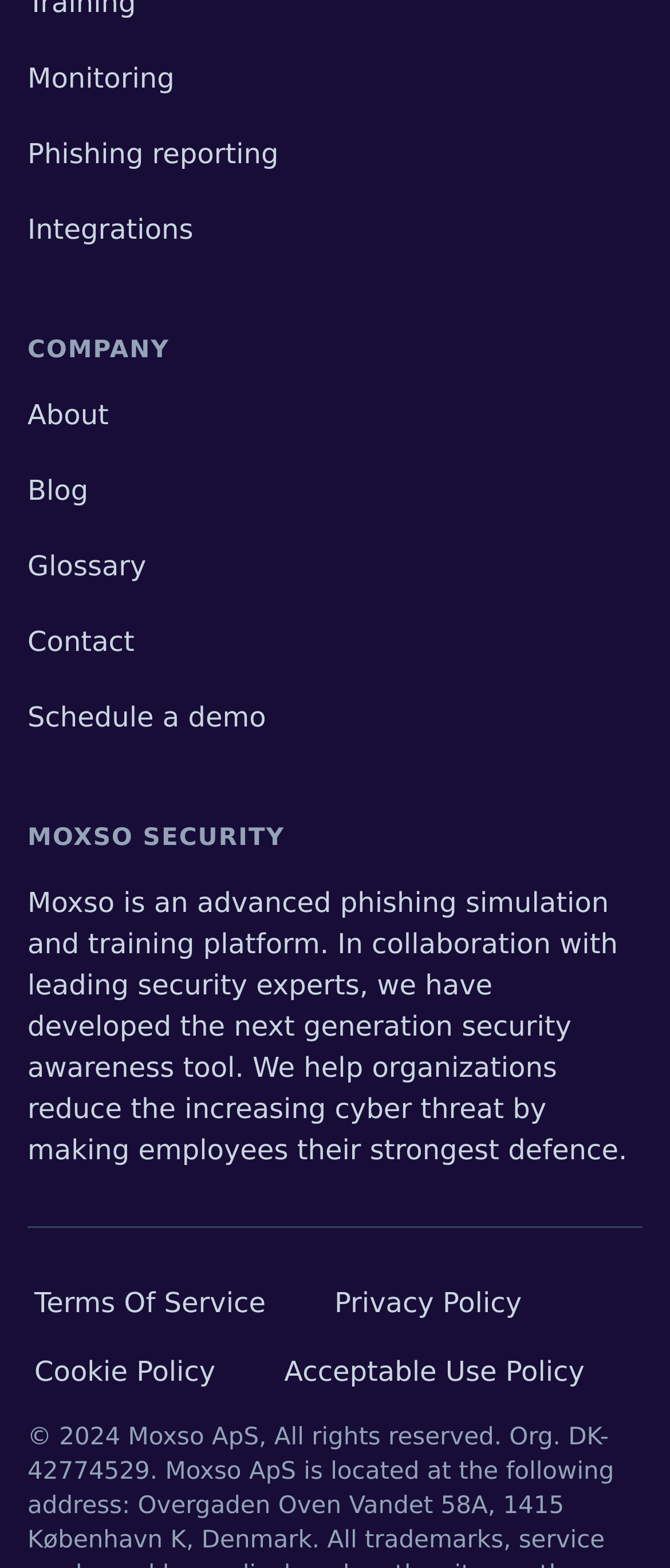Identify the bounding box coordinates of the clickable region necessary to fulfill the following instruction: "Learn more about phishing reporting". The bounding box coordinates should be four float numbers between 0 and 1, i.e., [left, top, right, bottom].

[0.041, 0.088, 0.416, 0.109]